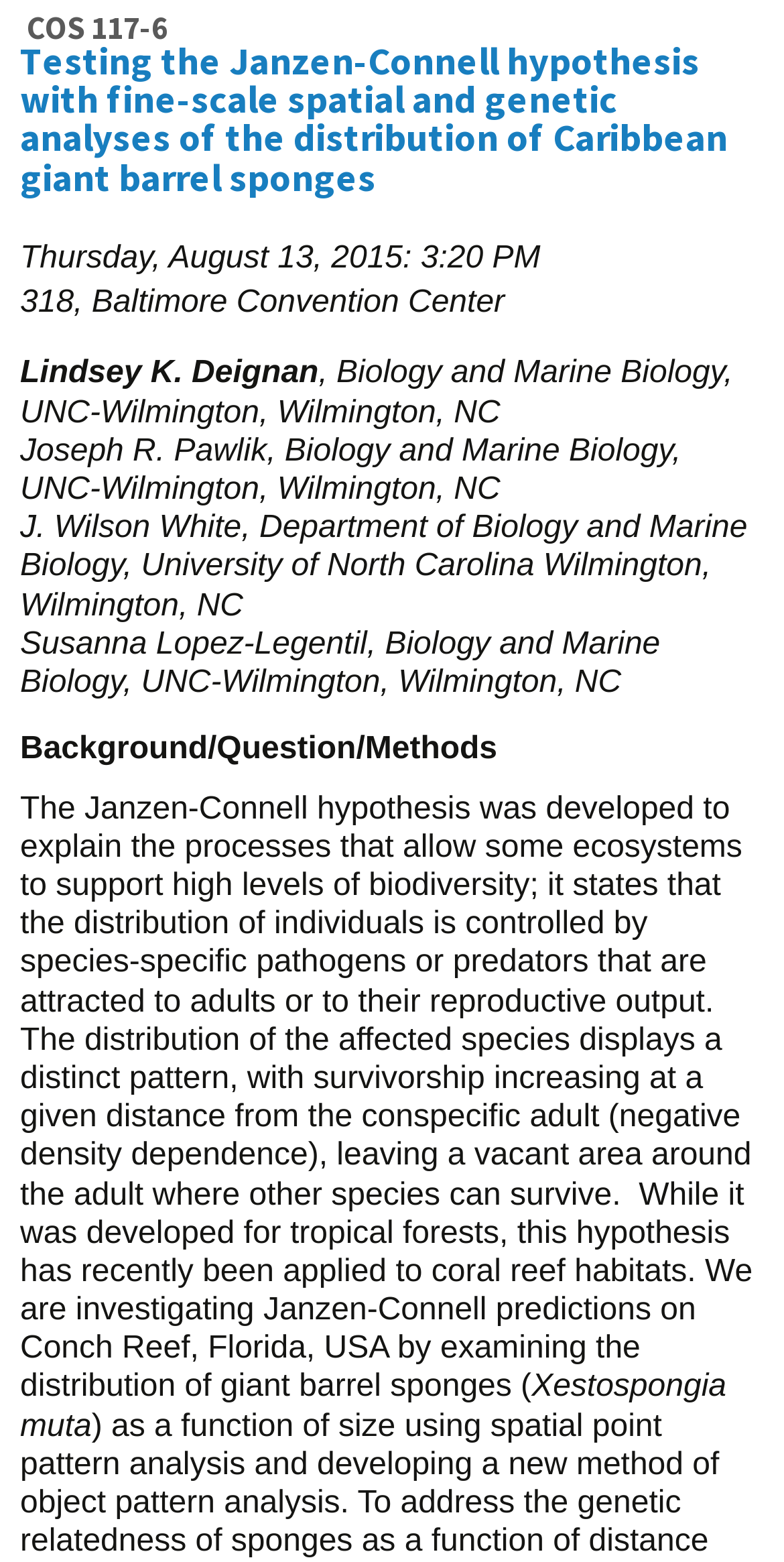Craft a detailed narrative of the webpage's structure and content.

This webpage appears to be a schedule or program page for the 100th ESA Annual Meeting, specifically showcasing a presentation titled "COS 117-6 Testing the Janzen-Connell hypothesis with fine-scale spatial and genetic analyses of the distribution of Caribbean giant barrel sponges". 

At the top of the page, there is a heading with the presentation title, taking up the full width of the page. Below the heading, there is a section with details about the presentation, including the date and time "Thursday, August 13, 2015: 3:20 PM", the location "318, Baltimore Convention Center", and the names and affiliations of the presenters, "Lindsey K. Deignan", "Joseph R. Pawlik", "J. Wilson White", and "Susanna Lopez-Legentil", all from the University of North Carolina Wilmington.

Following the presenter information, there is a section with the abstract or description of the presentation, which discusses the Janzen-Connell hypothesis and its application to coral reef habitats. The text is quite lengthy and takes up most of the page. At the very bottom of the page, there is a mention of the species "Xestospongia muta".